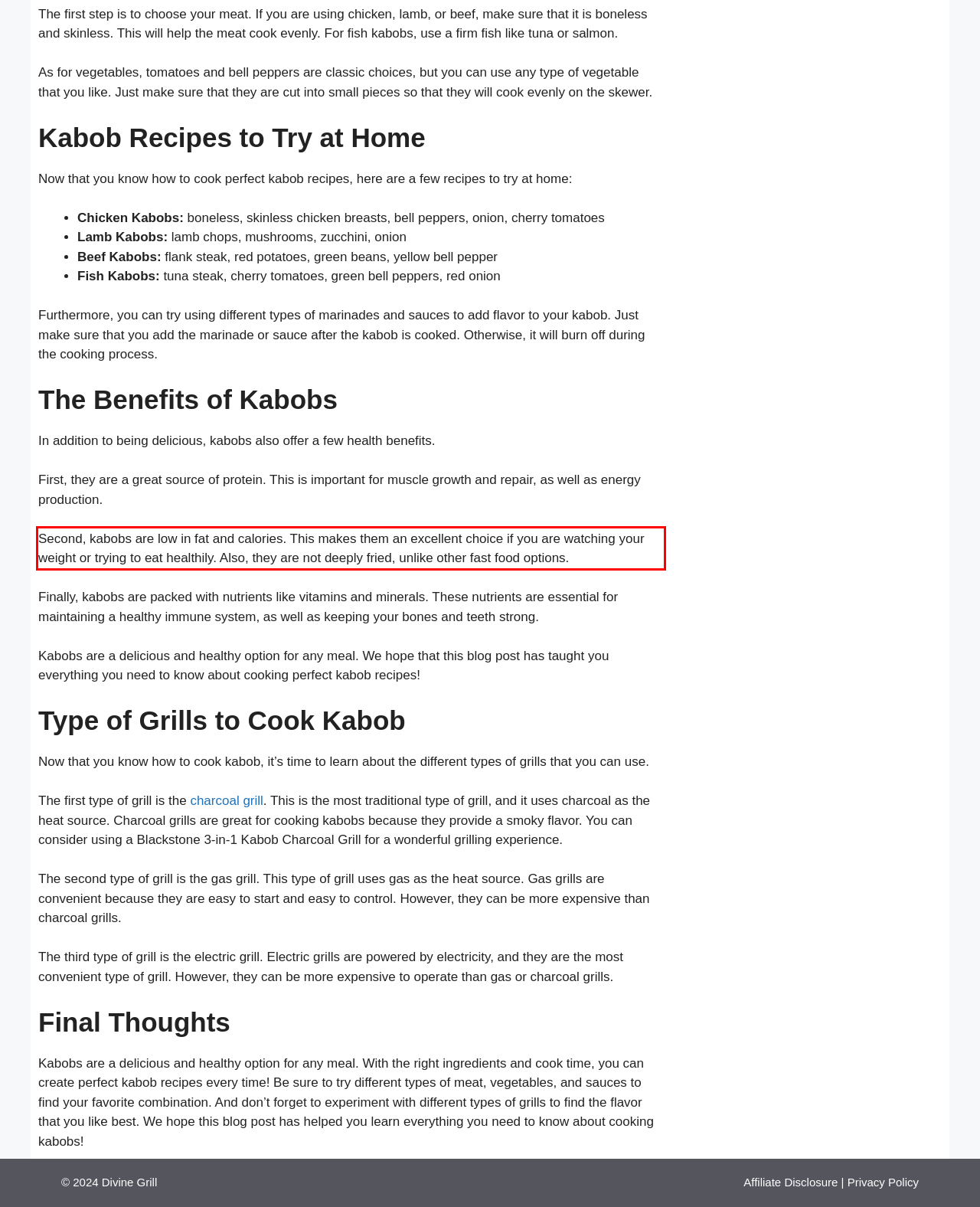By examining the provided screenshot of a webpage, recognize the text within the red bounding box and generate its text content.

Second, kabobs are low in fat and calories. This makes them an excellent choice if you are watching your weight or trying to eat healthily. Also, they are not deeply fried, unlike other fast food options.